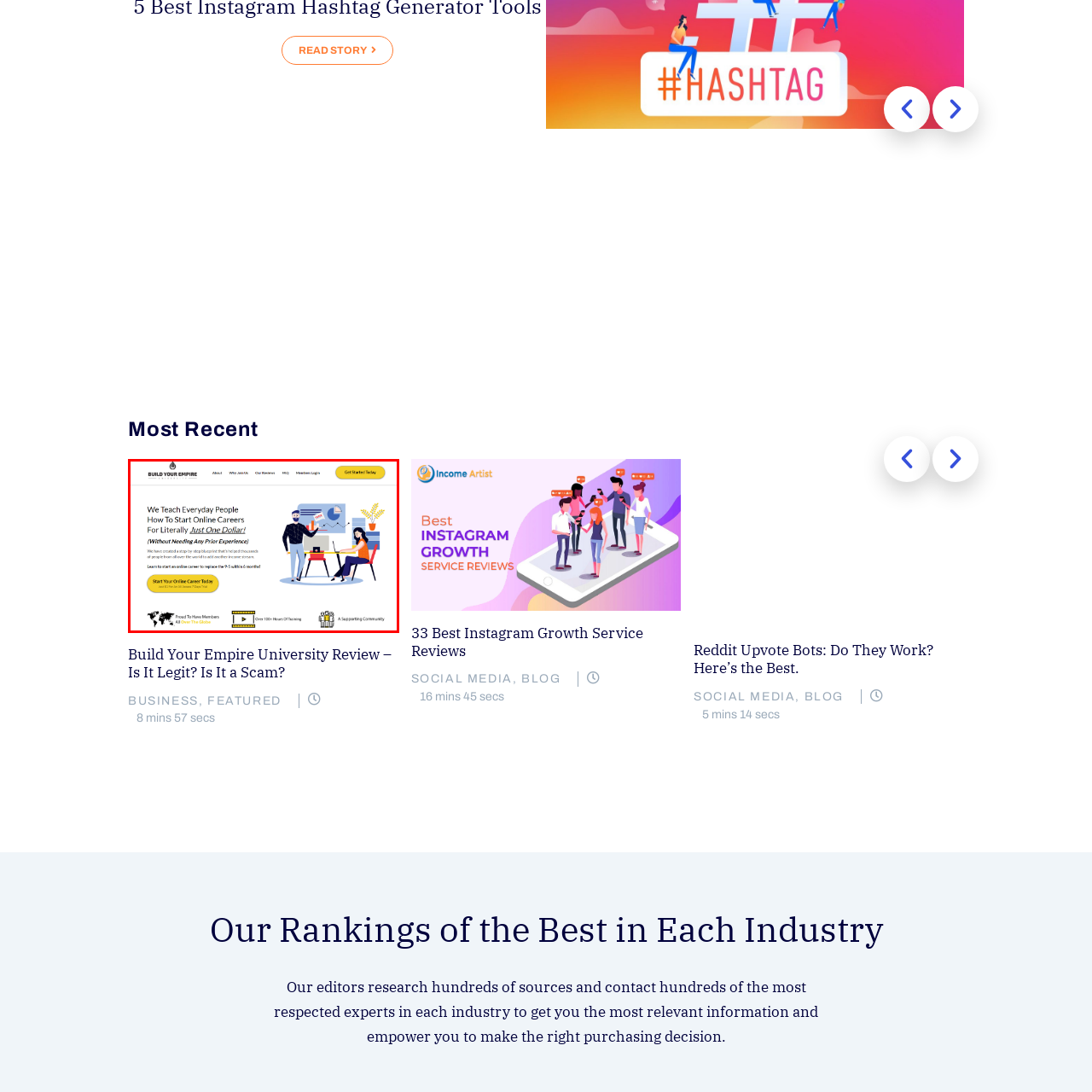Generate a comprehensive caption for the image section marked by the red box.

The image features a vibrant and engaging design from "Build Your Empire University," highlighting its mission to help individuals embark on online careers with minimal upfront investment—specifically, just one dollar. It emphasizes accessibility for people without prior experience, making it an approachable option for newcomers to the online job market. Accompanying this message are visuals that represent a supportive learning environment, which is further reinforced by the tagline and catchy call-to-action button inviting users to start their online career journey today. This image visually encapsulates the idea of empowerment through education and the promise of achieving financial independence in the digital landscape.